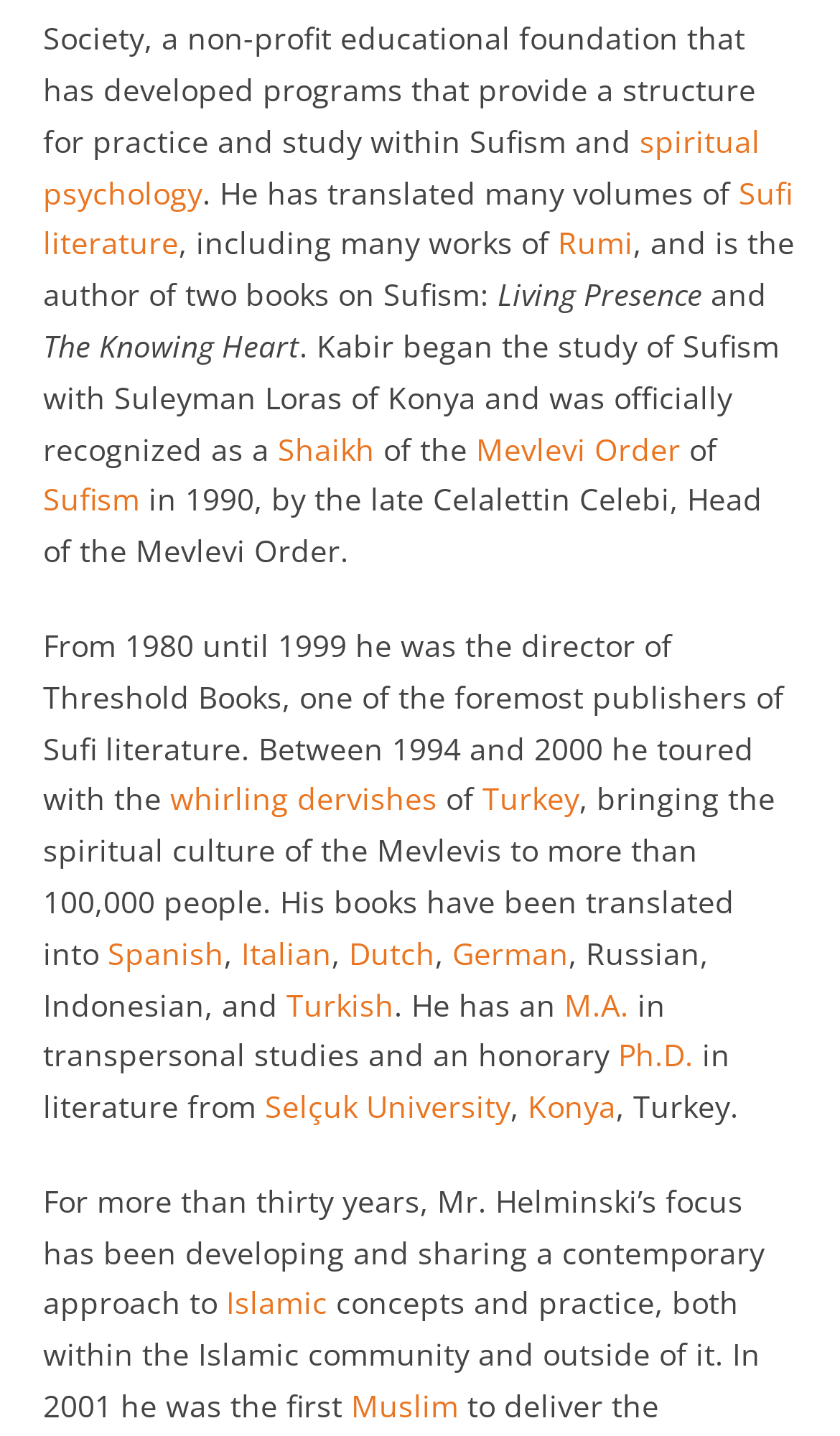Please examine the image and answer the question with a detailed explanation:
How many languages have the author's books been translated into?

The text mentions that the author's books have been translated into Spanish, Italian, Dutch, German, Russian, Indonesian, and Turkish, which indicates that the books have been translated into at least 7 languages.